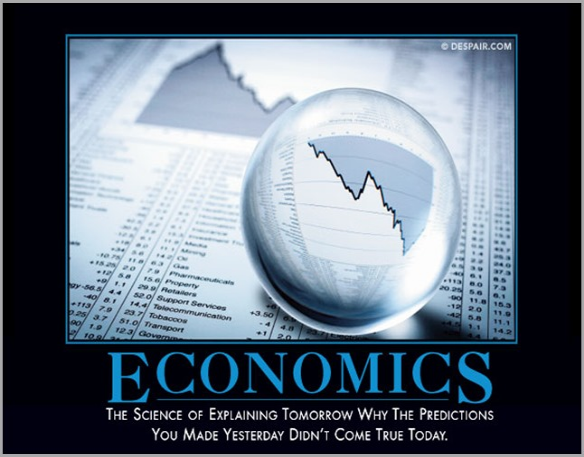What is the color of the font used for the title 'ECONOMICS'?
Ensure your answer is thorough and detailed.

The title 'ECONOMICS' is prominently displayed in a bright blue font, which commands attention and stands out in the overall design.